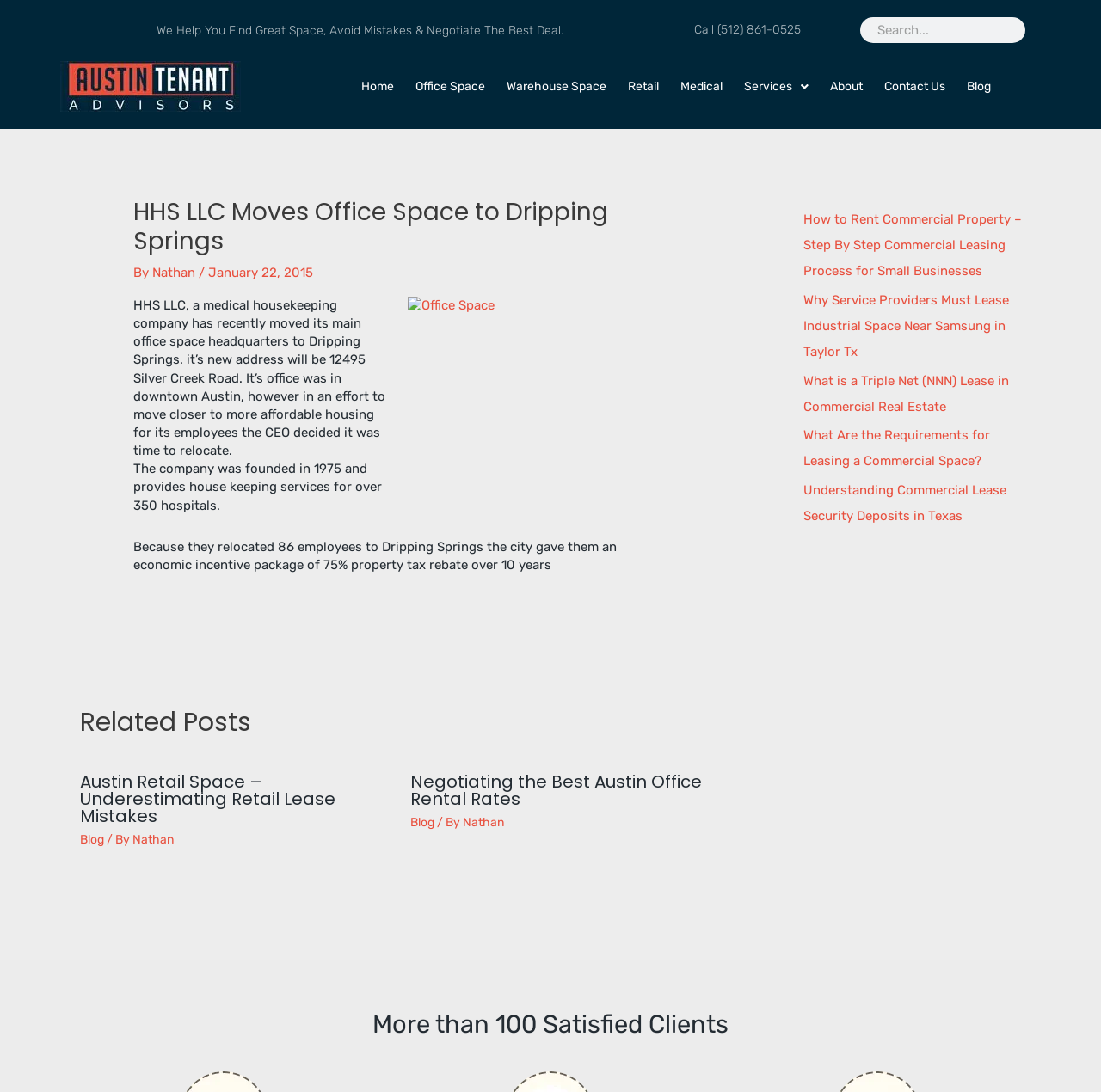Specify the bounding box coordinates for the region that must be clicked to perform the given instruction: "Search for office space".

[0.781, 0.016, 0.931, 0.039]